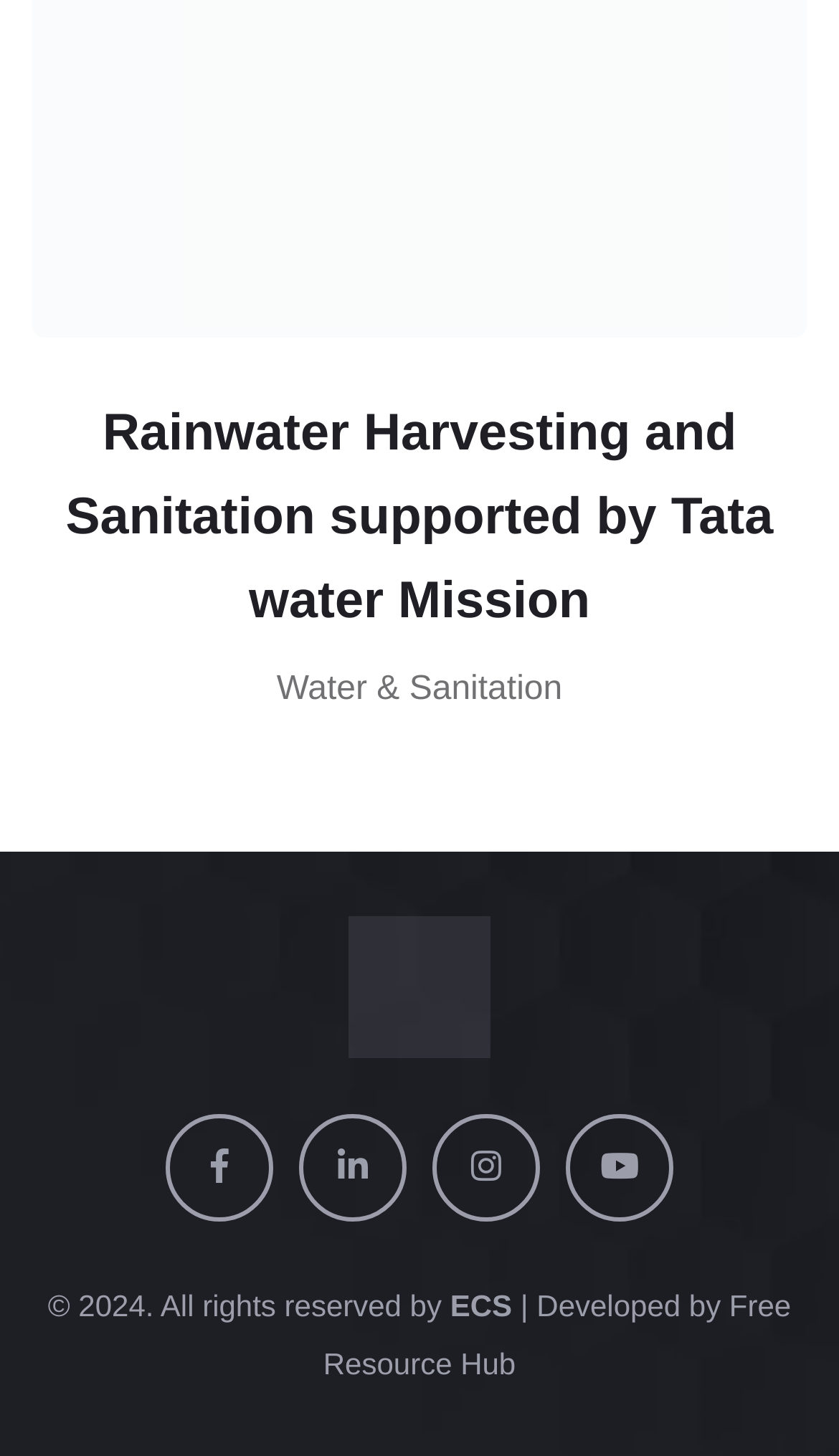Use a single word or phrase to respond to the question:
Who developed the website?

ECS